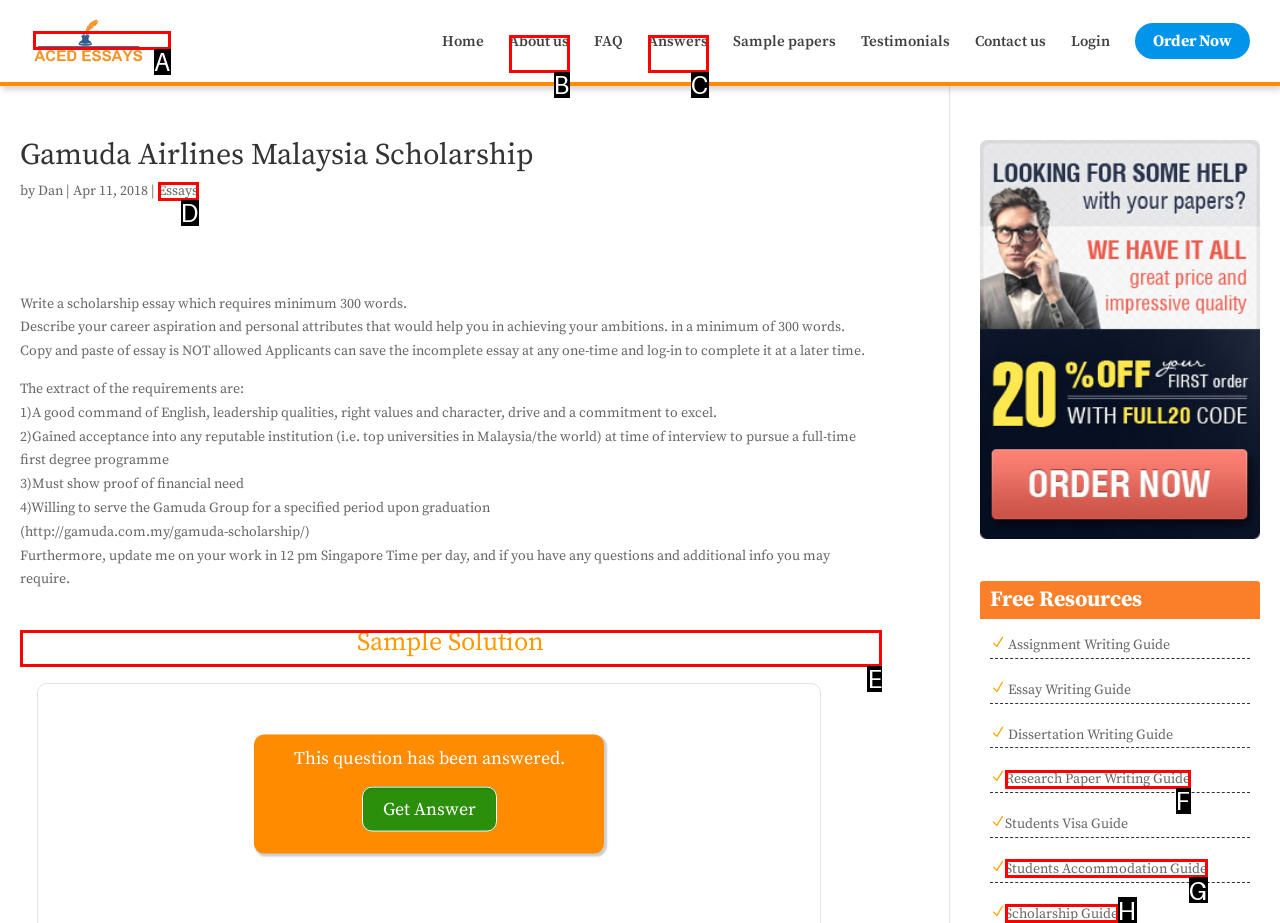For the task: View the 'Sample Solution' section, specify the letter of the option that should be clicked. Answer with the letter only.

E